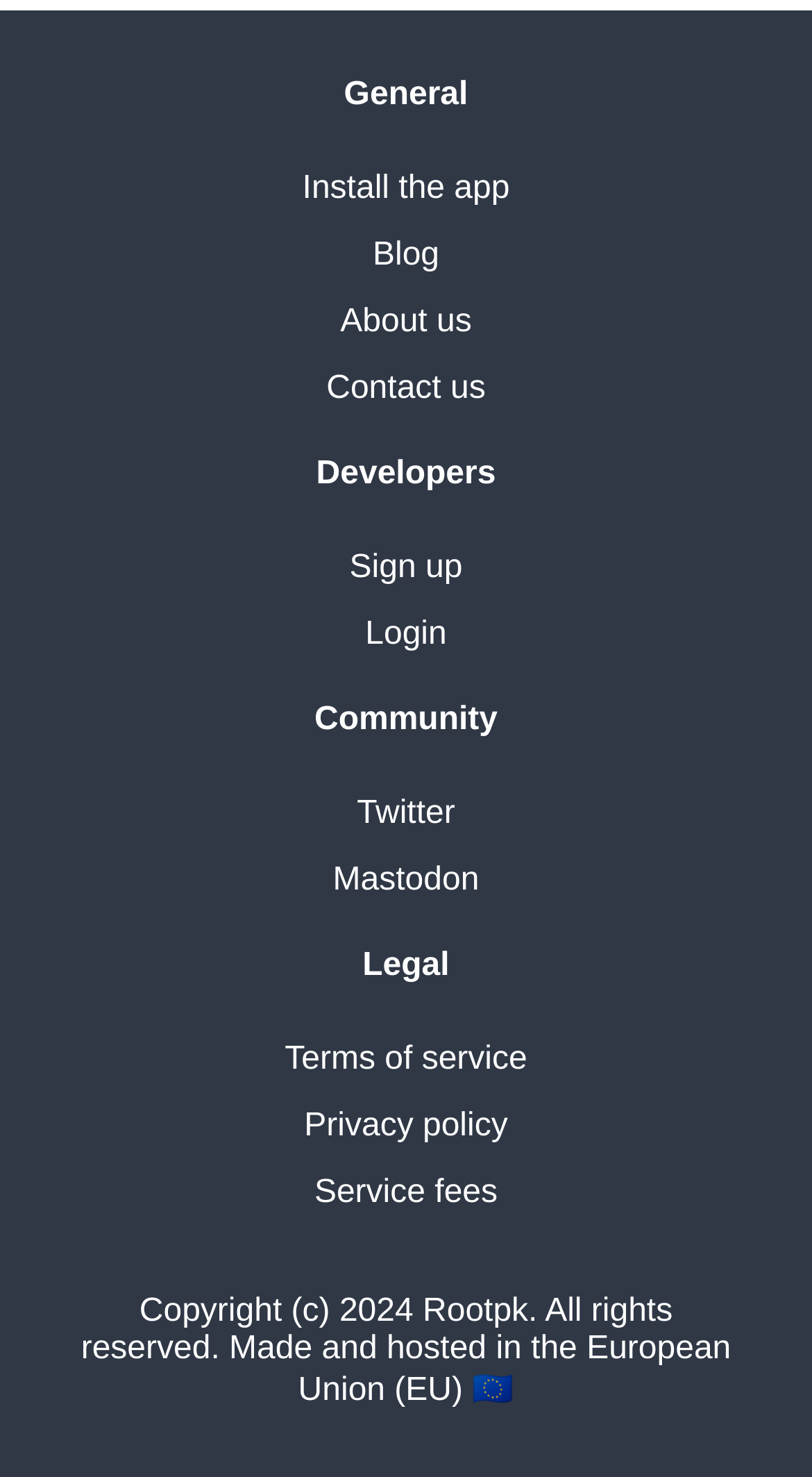Determine the bounding box coordinates of the area to click in order to meet this instruction: "See all recent posts".

None